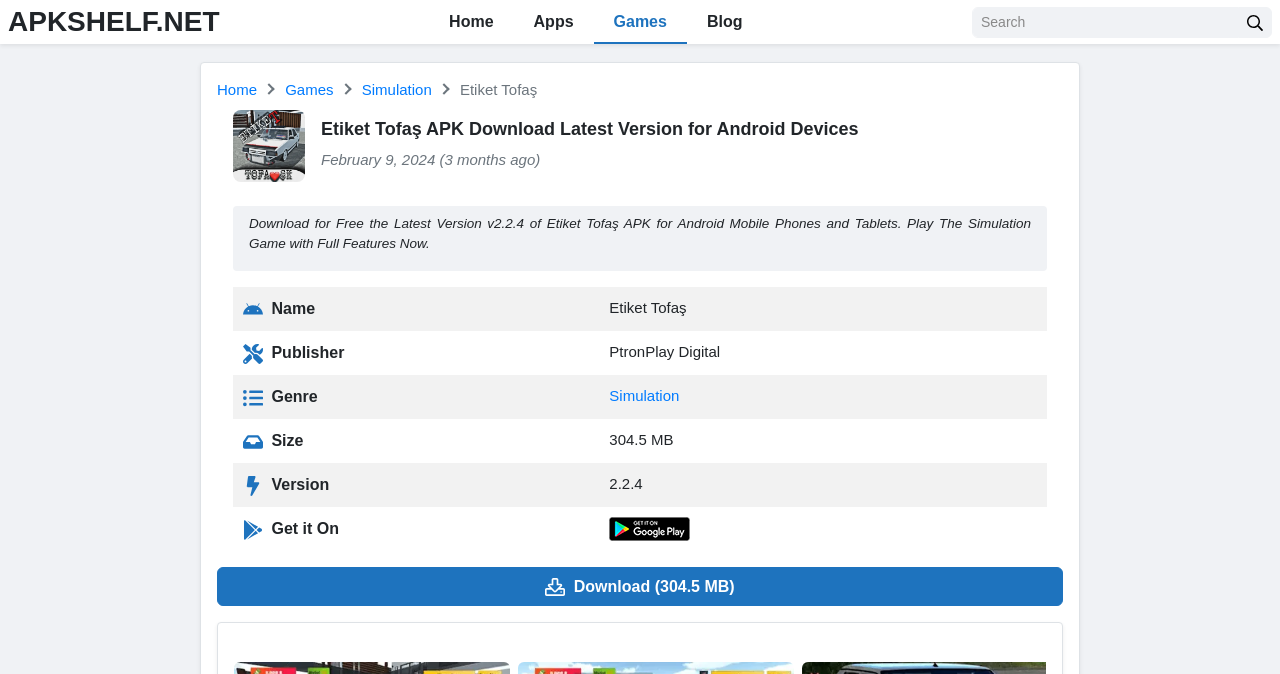Identify the bounding box coordinates for the region of the element that should be clicked to carry out the instruction: "View games". The bounding box coordinates should be four float numbers between 0 and 1, i.e., [left, top, right, bottom].

[0.464, 0.0, 0.537, 0.065]